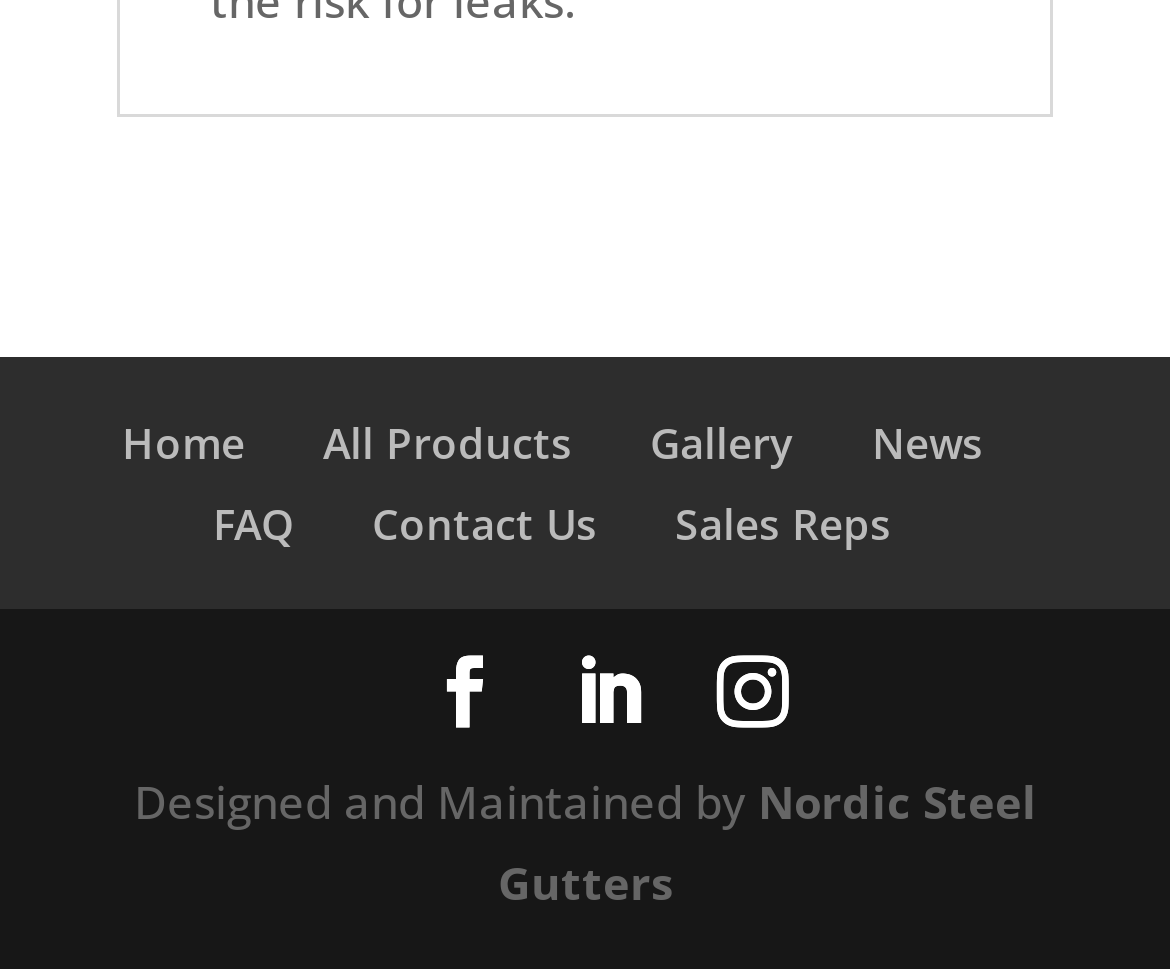Identify the bounding box coordinates of the region I need to click to complete this instruction: "check news".

[0.745, 0.426, 0.84, 0.485]